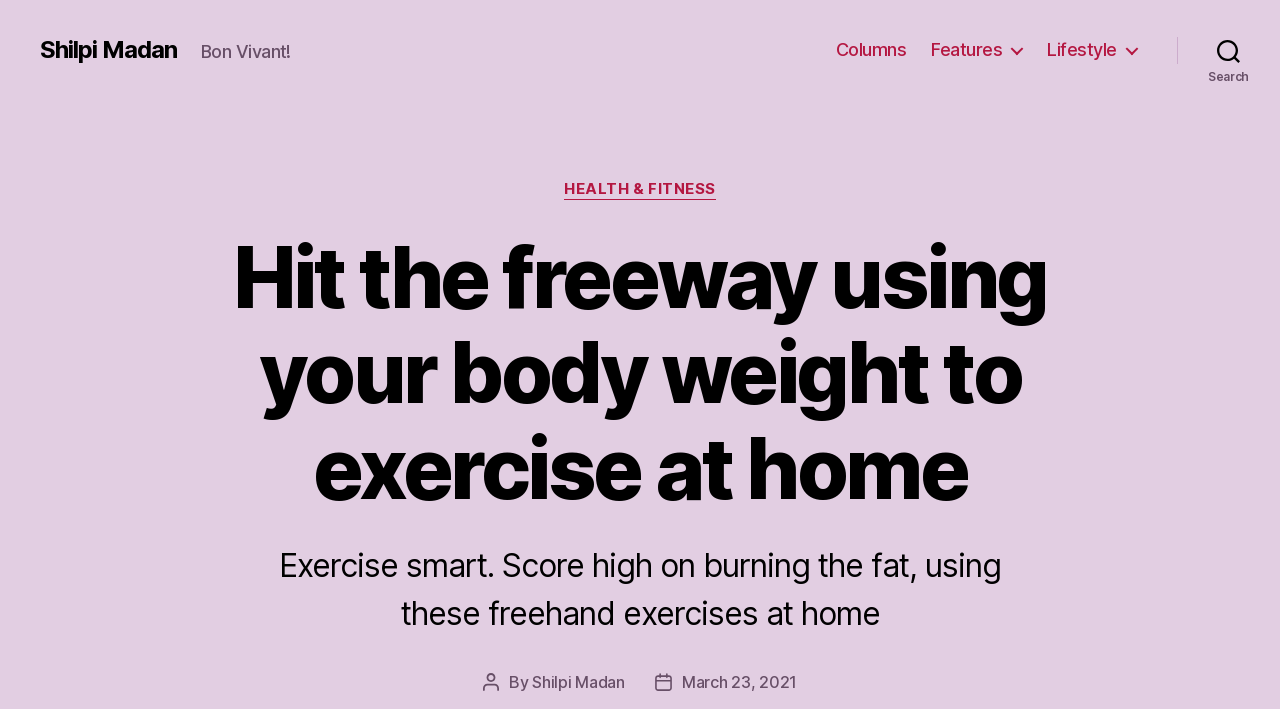Could you specify the bounding box coordinates for the clickable section to complete the following instruction: "Navigate to Columns"?

[0.653, 0.055, 0.708, 0.086]